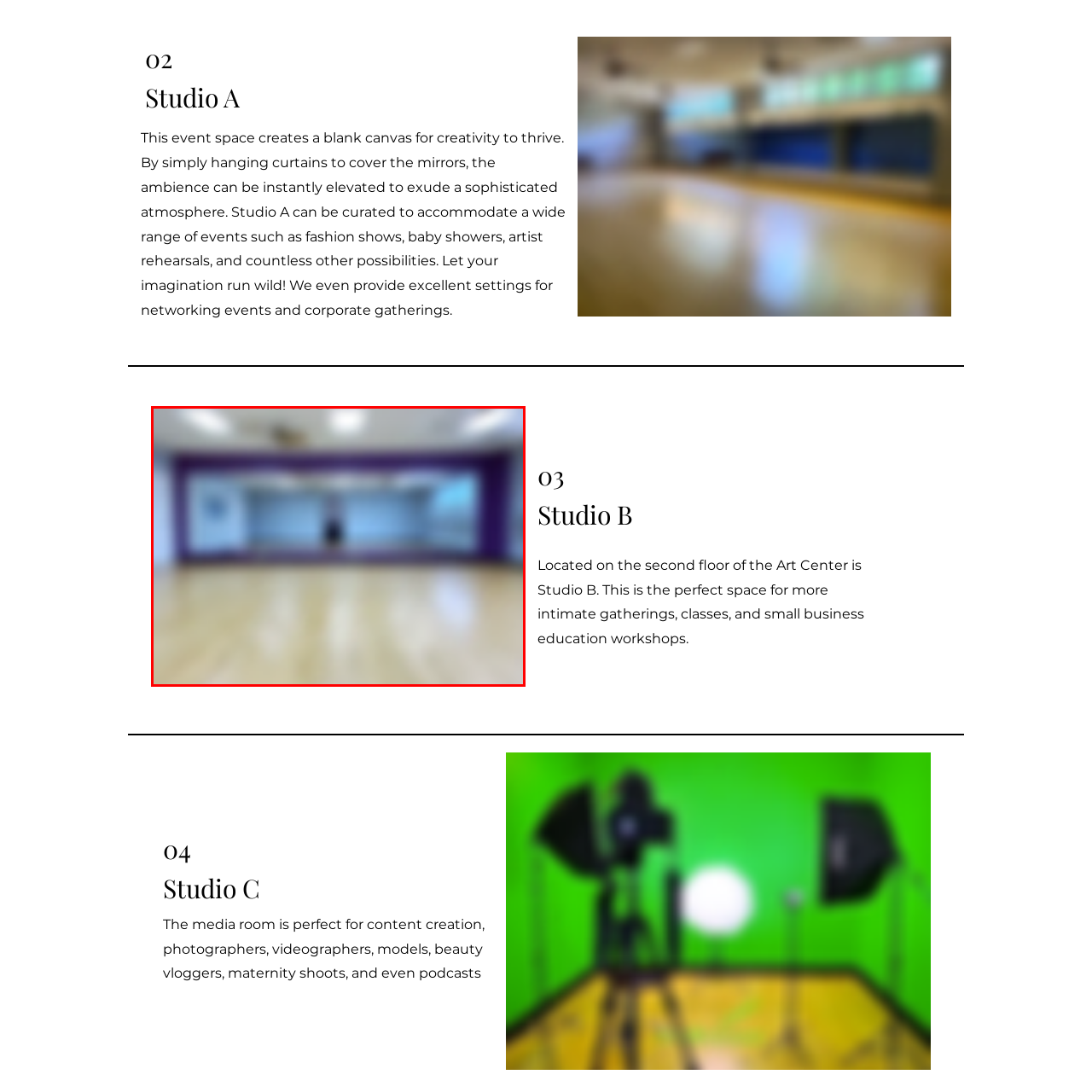Thoroughly describe the scene within the red-bordered area of the image.

The image showcases a spacious event space known as Studio A, characterized by its minimalistic design that fosters creativity. The hardwood floor gleams under the ambient lighting, while the walls are painted a sophisticated purple, providing an elegant backdrop. Mirrors line one side of the room, enhancing the sense of openness and allowing for versatile lighting options.

This space is thoughtfully curated to accommodate a variety of events, including fashion shows, baby showers, artist rehearsals, and networking gatherings. The design allows for easy customization, such as hanging curtains to change the atmosphere instantly. Whether planning an intimate gathering or a larger event, Studio A serves as a blank canvas for your imagination, inviting you to realize your vision.